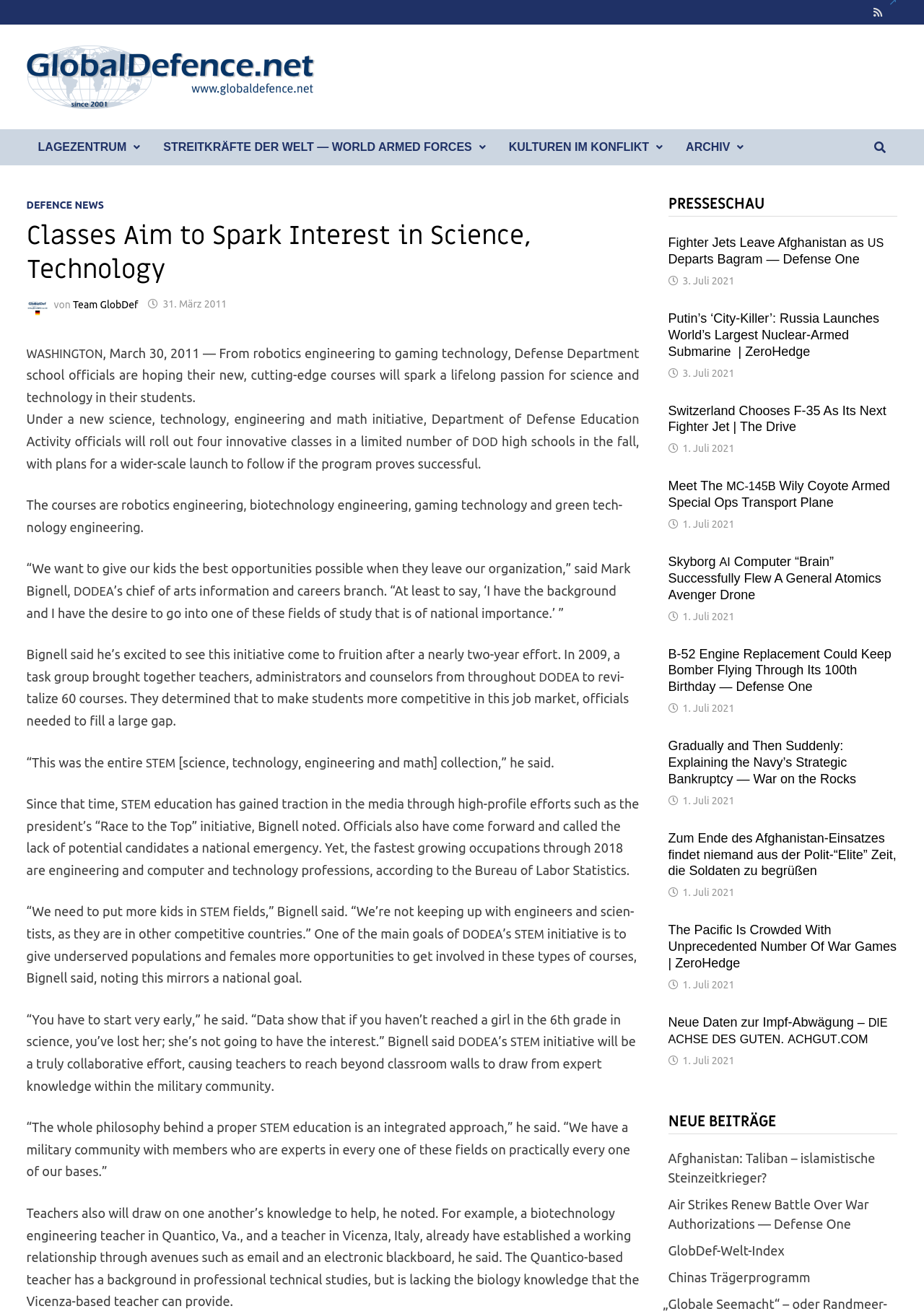Locate the bounding box coordinates of the element to click to perform the following action: 'Explore the topic 'Putin’s ‘City-Killer’: Russia Launches World’s Largest Nuclear-Armed Submarine | ZeroHedge''. The coordinates should be given as four float values between 0 and 1, in the form of [left, top, right, bottom].

[0.723, 0.236, 0.952, 0.273]